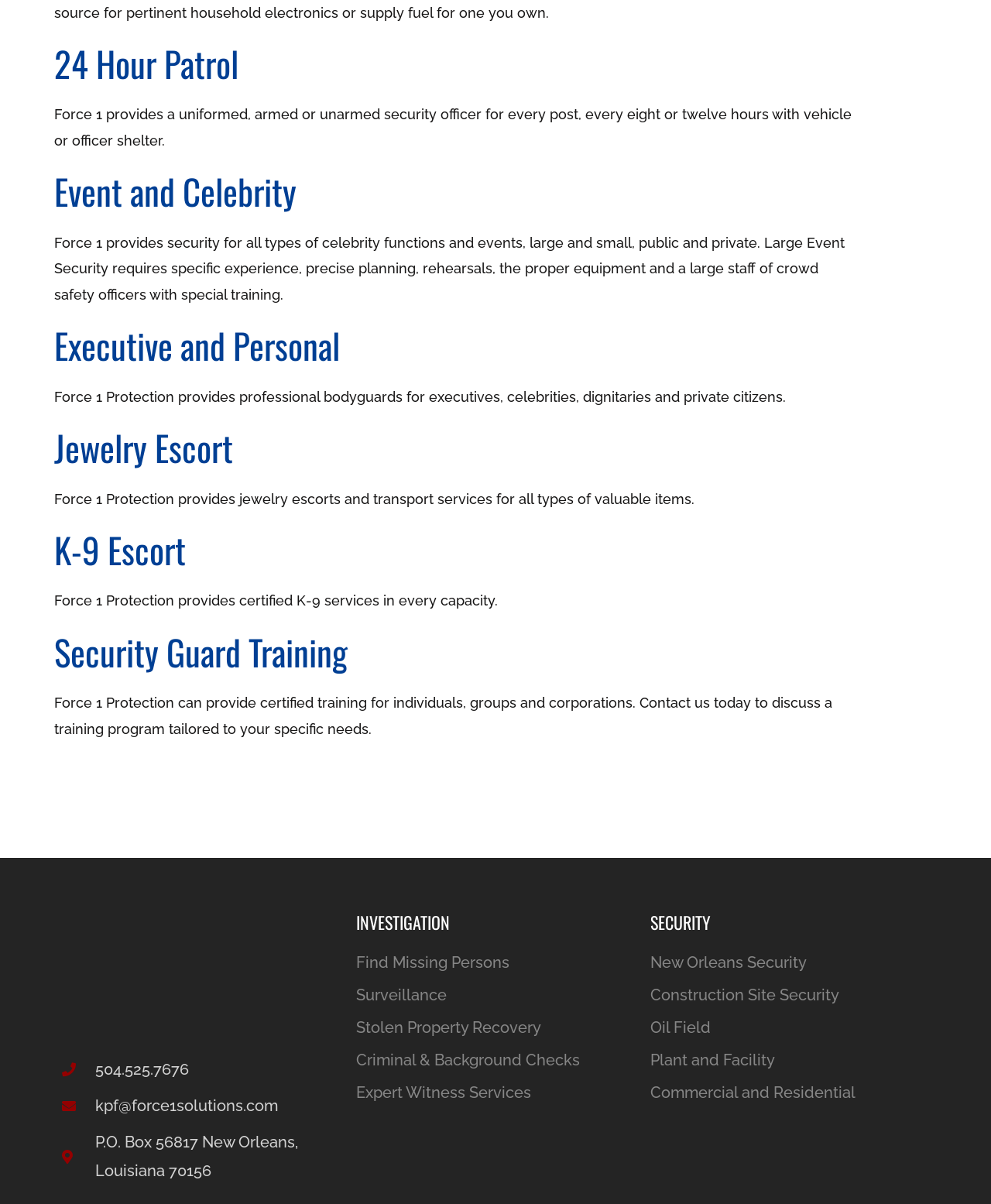Please provide a comprehensive answer to the question based on the screenshot: What types of security services are offered for commercial properties?

Force 1 offers several types of security services for commercial properties including Construction Site Security, Oil Field, Plant and Facility, and Commercial and Residential, as listed under the 'SECURITY' heading.